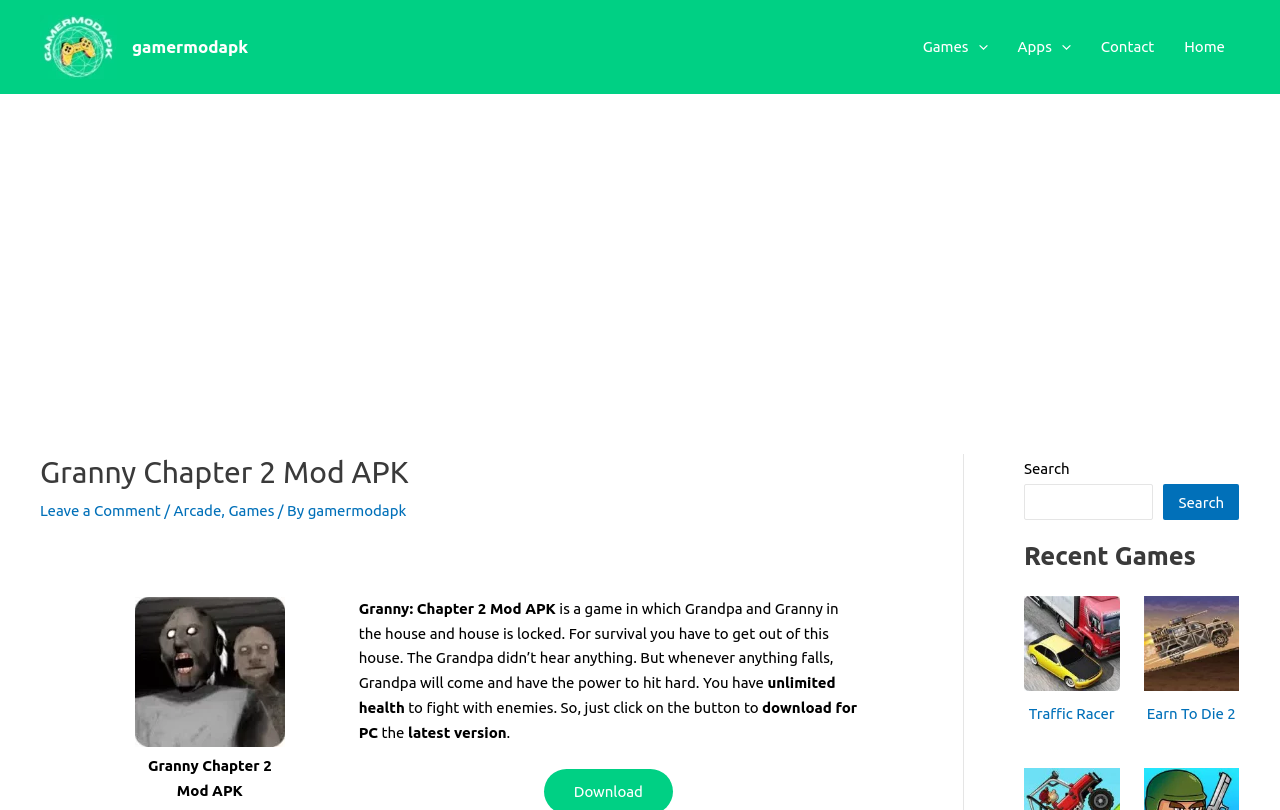What is the benefit of unlimited health?
Provide a thorough and detailed answer to the question.

The webpage mentions that with unlimited health, the player can 'fight with enemies.' This implies that having unlimited health provides an advantage in combat situations.